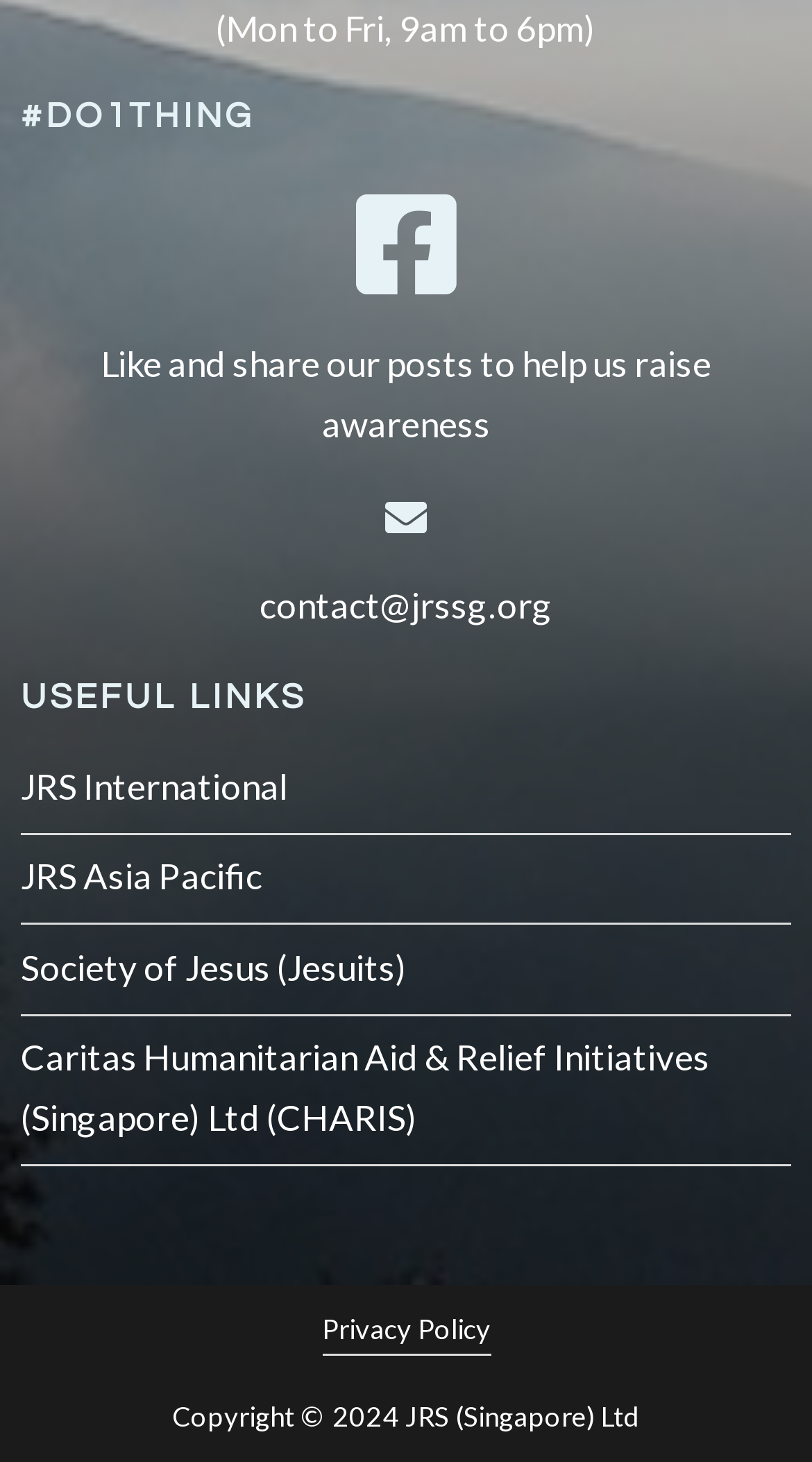How can I contact the organization?
Kindly offer a detailed explanation using the data available in the image.

I found the contact email by looking at the link element with the bounding box coordinates [0.319, 0.399, 0.681, 0.429], which contains the text 'contact@jrssg.org'.